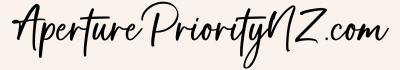Please respond to the question using a single word or phrase:
What is the effect of the soft background on the logo?

Visually appealing and memorable